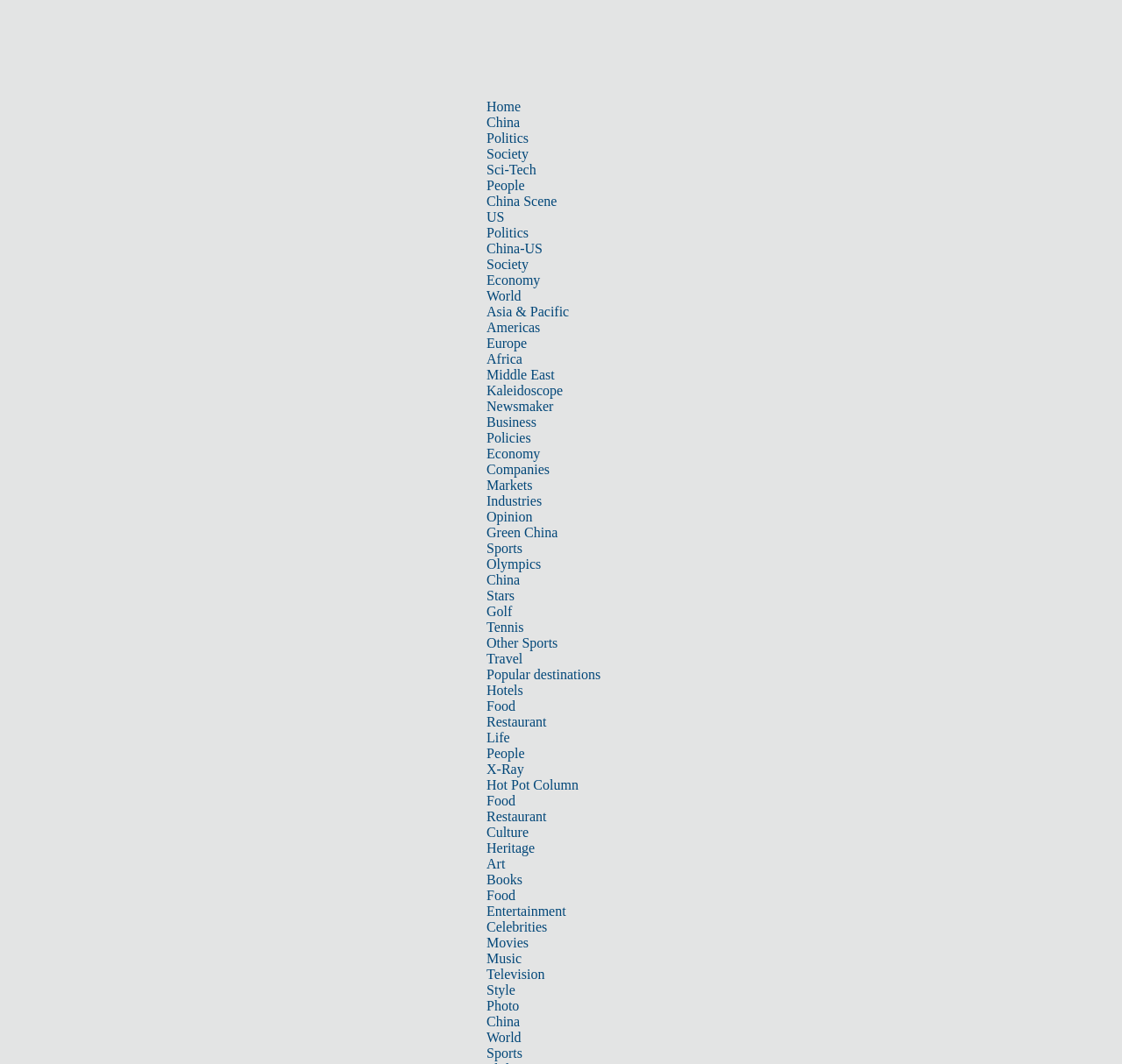Show the bounding box coordinates for the HTML element described as: "Travel".

[0.434, 0.612, 0.466, 0.626]